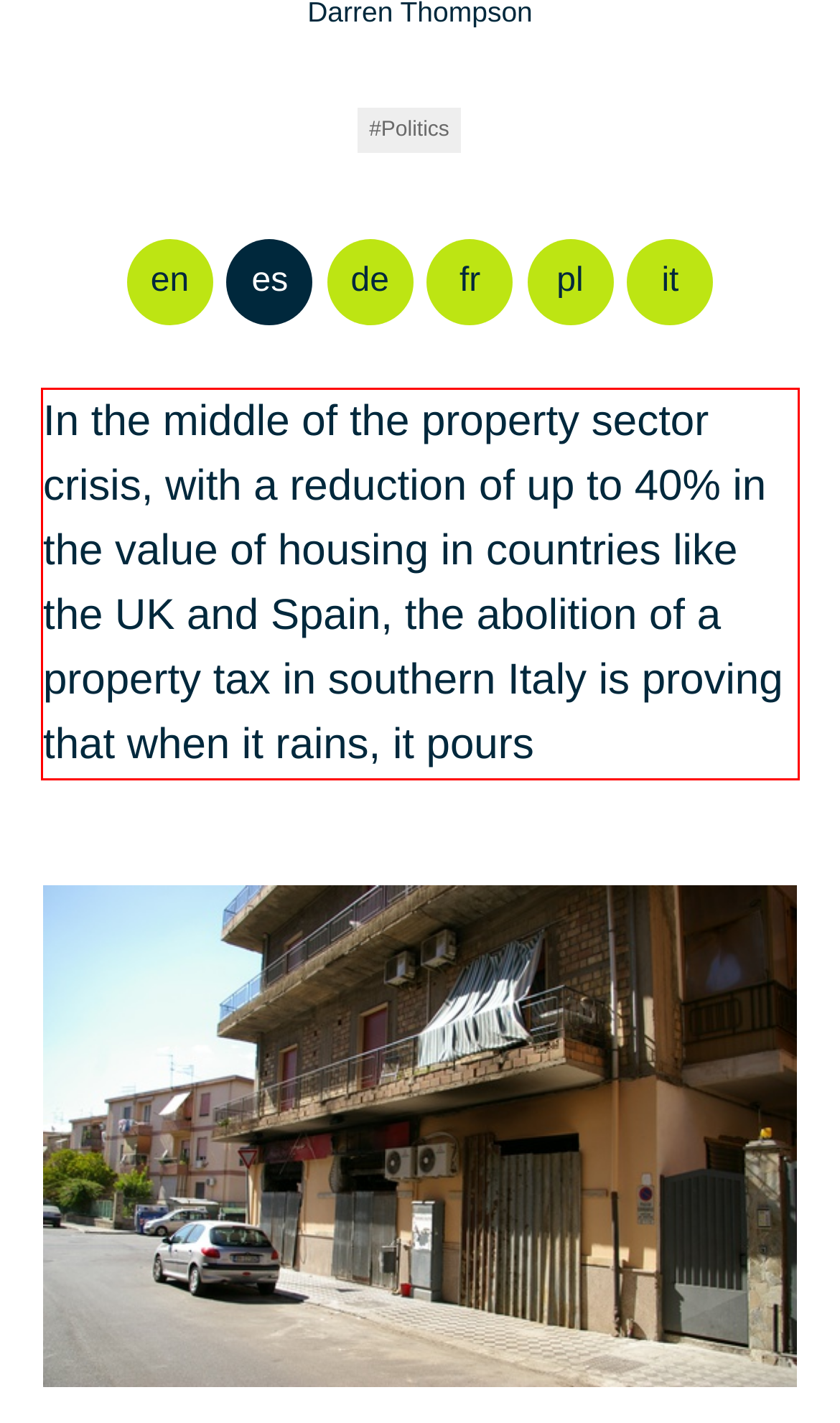Within the screenshot of the webpage, locate the red bounding box and use OCR to identify and provide the text content inside it.

In the middle of the property sector crisis, with a reduction of up to 40% in the value of housing in countries like the UK and Spain, the abolition of a property tax in southern Italy is proving that when it rains, it pours